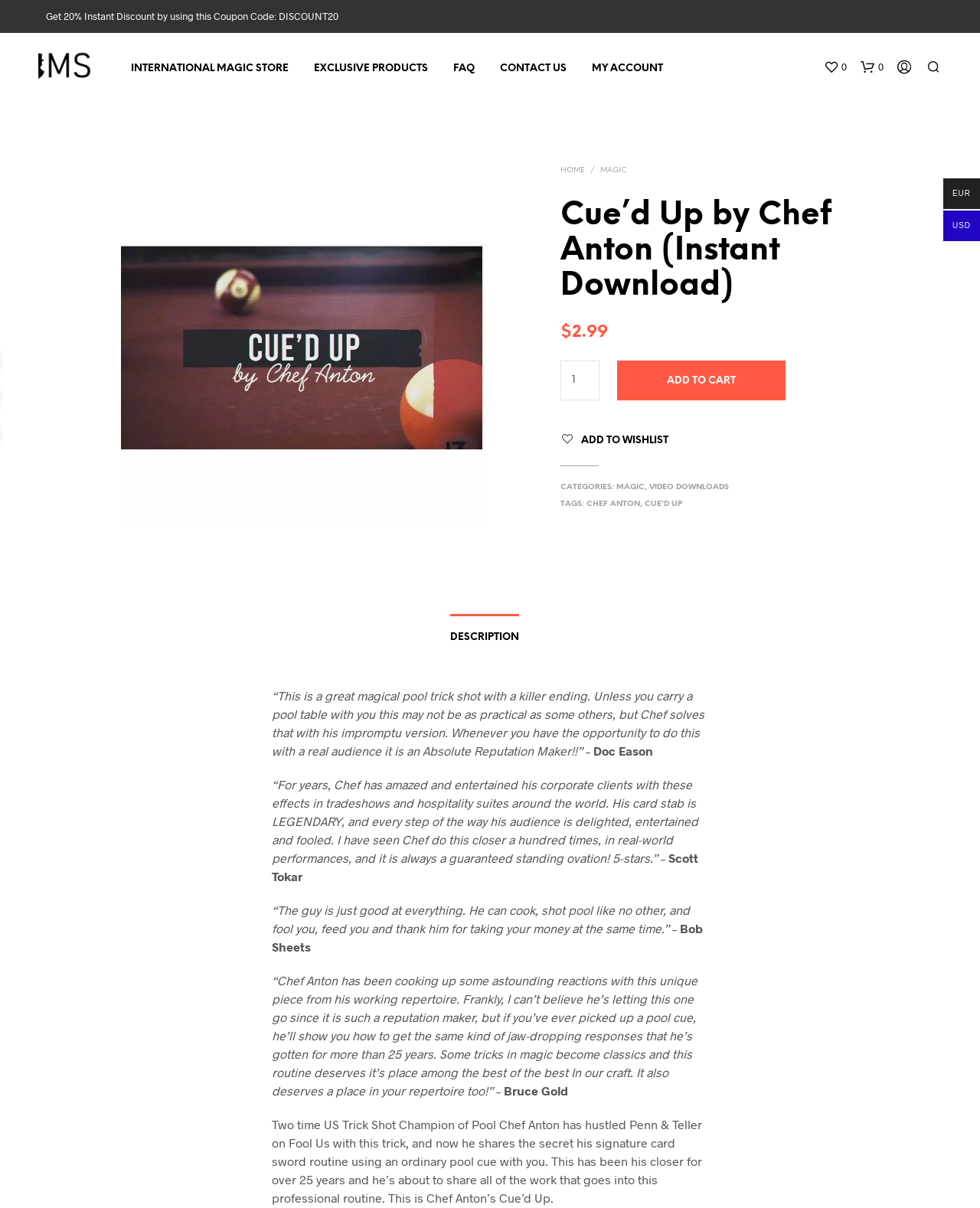Determine the bounding box coordinates for the HTML element mentioned in the following description: "0". The coordinates should be a list of four floats ranging from 0 to 1, represented as [left, top, right, bottom].

[0.841, 0.05, 0.864, 0.062]